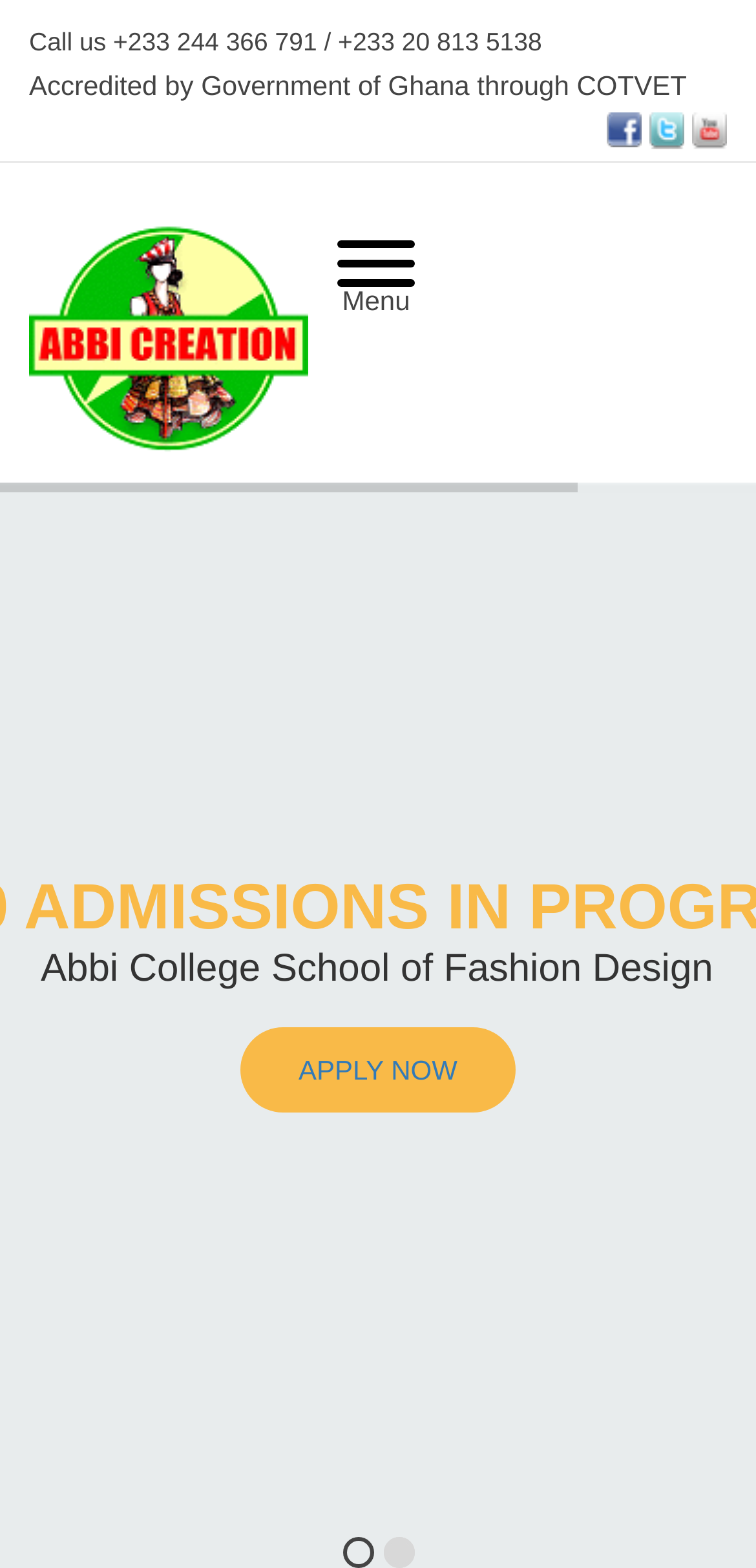Answer the following in one word or a short phrase: 
What is the phone number to call?

+233 244 366 791 / +233 20 813 5138